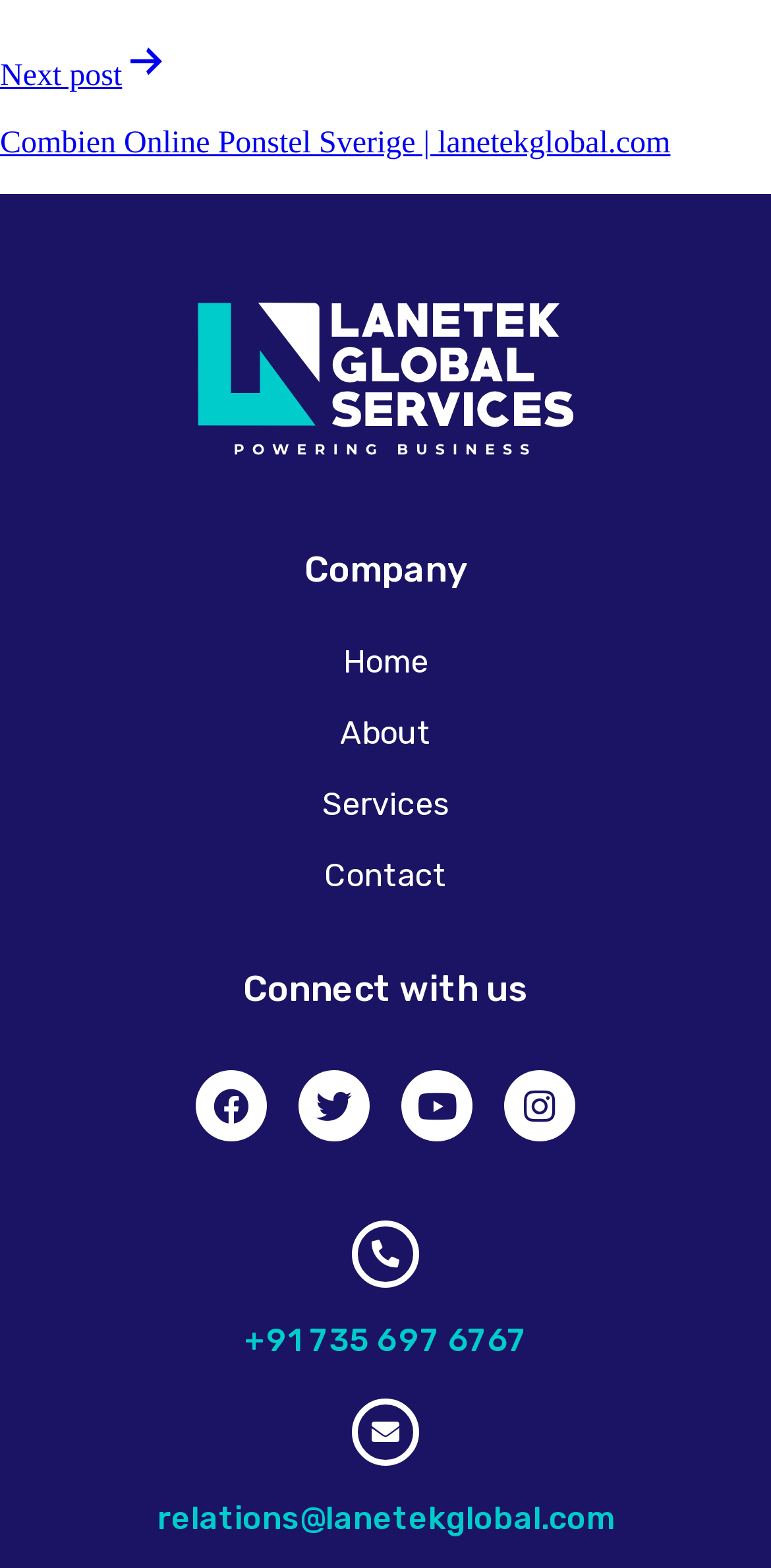Pinpoint the bounding box coordinates for the area that should be clicked to perform the following instruction: "View company information".

[0.051, 0.352, 0.949, 0.374]